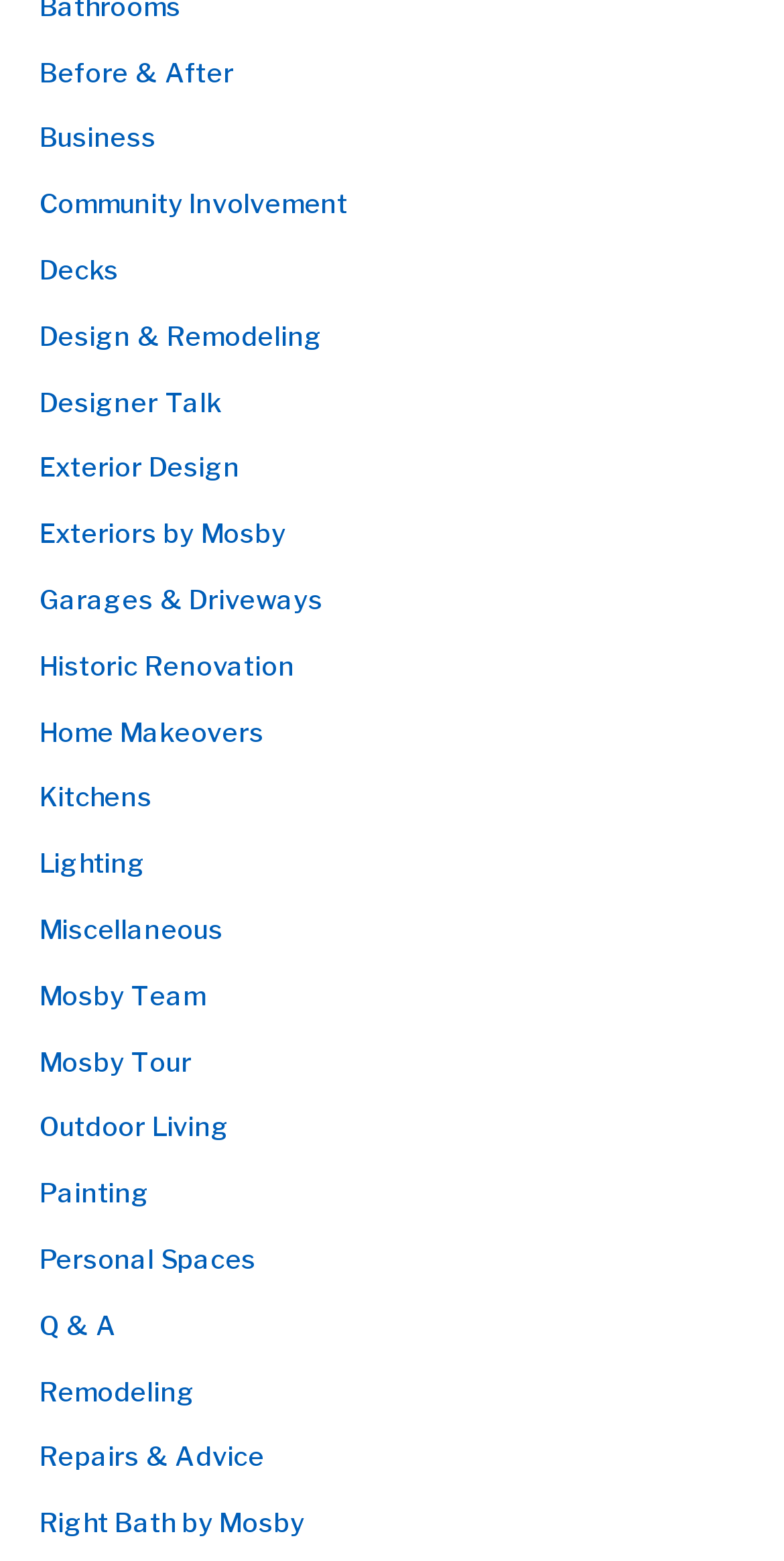Please determine the bounding box coordinates of the clickable area required to carry out the following instruction: "View Before & After projects". The coordinates must be four float numbers between 0 and 1, represented as [left, top, right, bottom].

[0.05, 0.036, 0.298, 0.056]